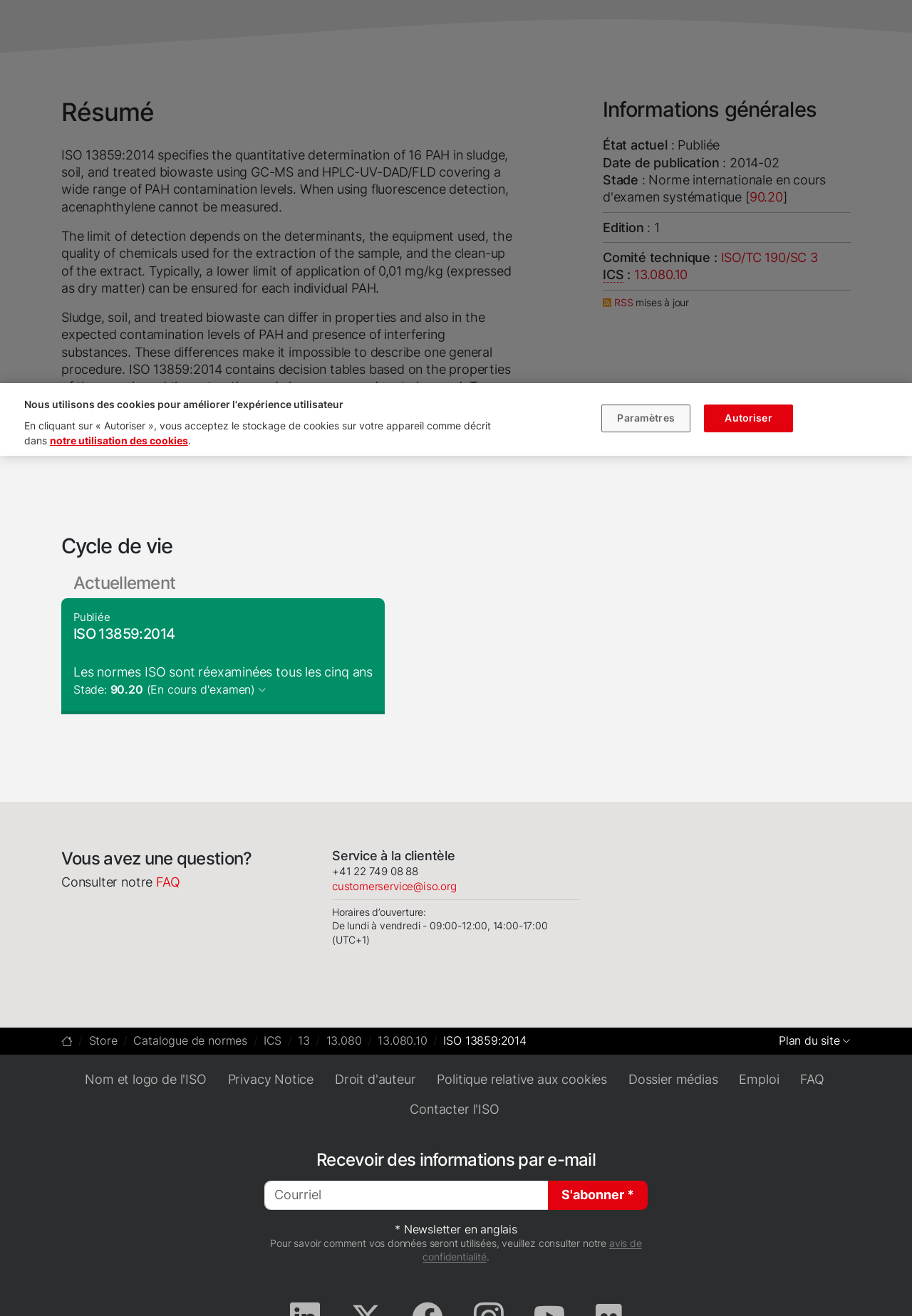Can you find the bounding box coordinates for the UI element given this description: "avis de confidentialité"? Provide the coordinates as four float numbers between 0 and 1: [left, top, right, bottom].

[0.464, 0.94, 0.704, 0.959]